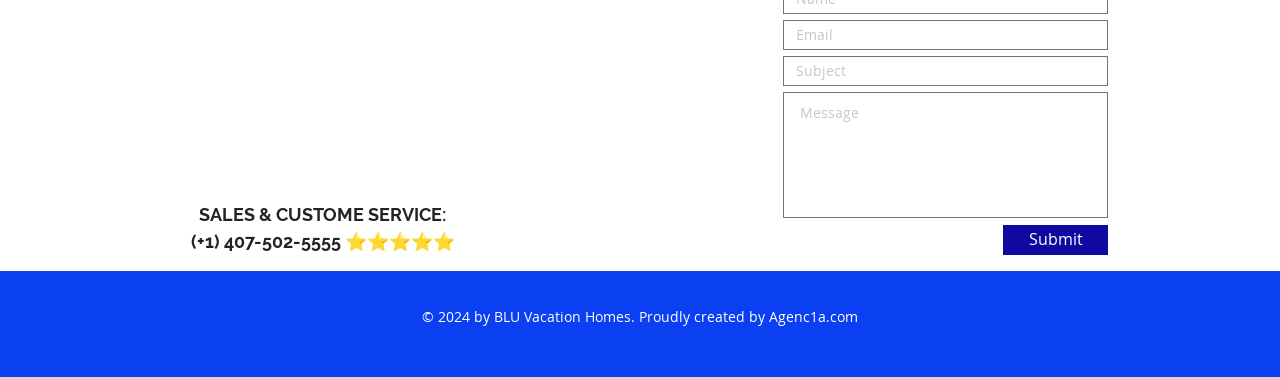Determine the bounding box coordinates (top-left x, top-left y, bottom-right x, bottom-right y) of the UI element described in the following text: aria-label="Email" name="email" placeholder="Email"

[0.612, 0.052, 0.866, 0.132]